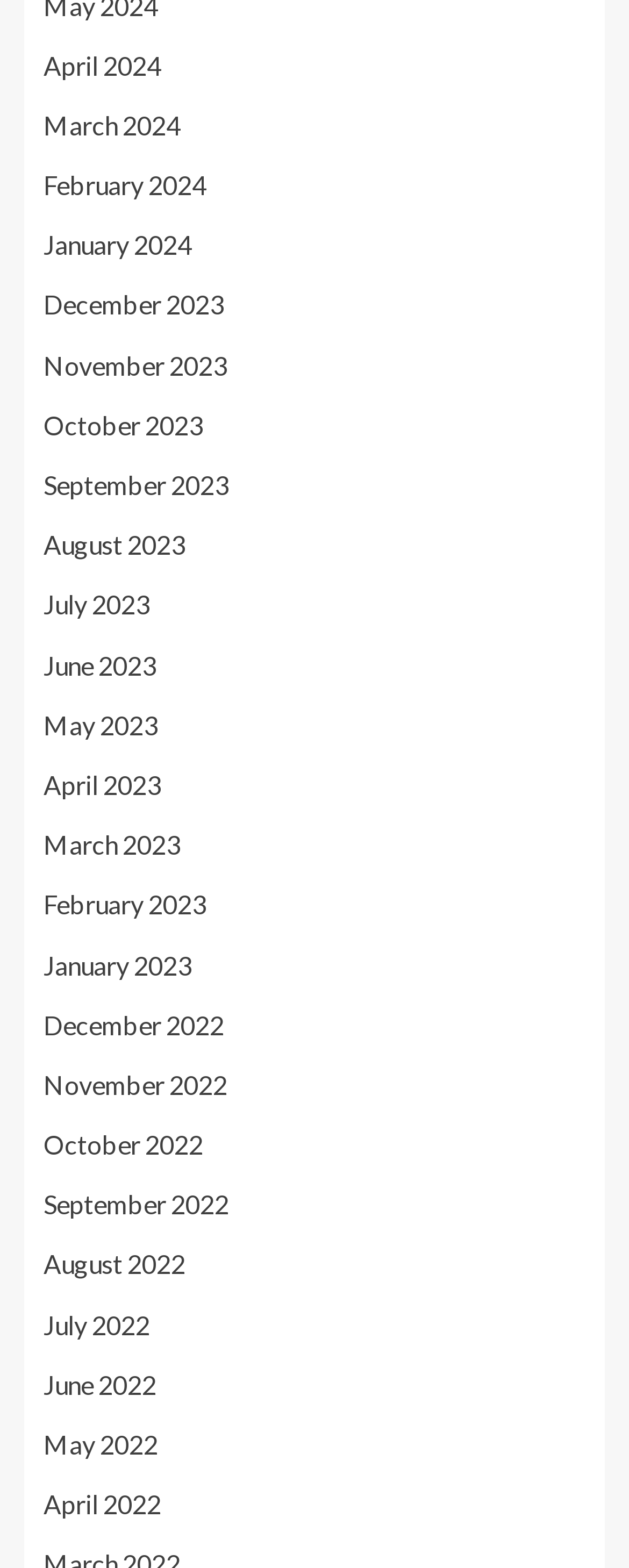Using the information in the image, could you please answer the following question in detail:
What is the earliest month listed?

By examining the list of links, I found that the earliest month listed is December 2022, which is located at the bottom of the list.